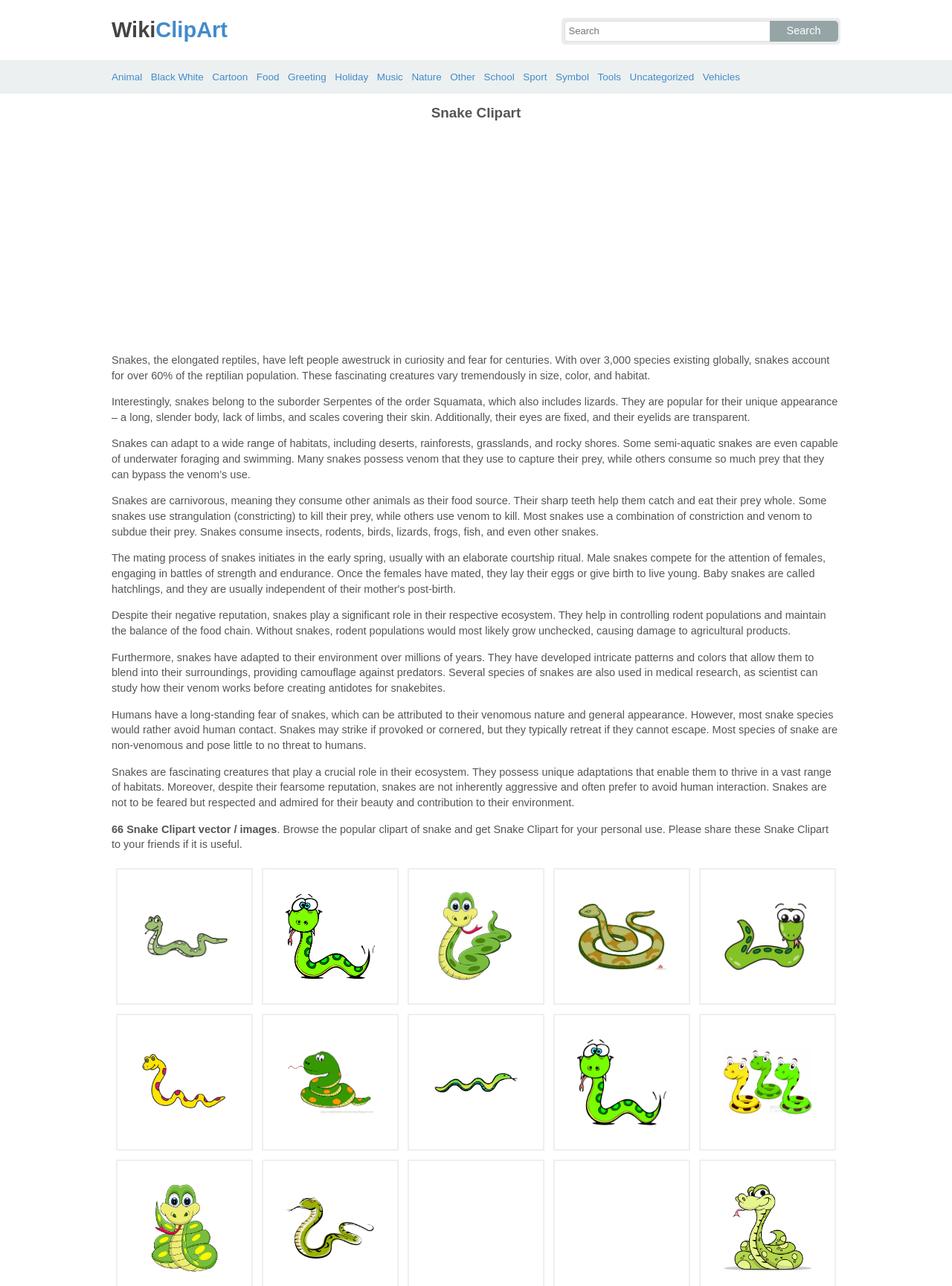Give a complete and precise description of the webpage's appearance.

This webpage is a gallery of snake clipart images and vectors. At the top, there is a link to "WikiClipArt" and a search bar with a "Search" button. Below that, there are several links to different categories, including "Animal", "Black White", "Cartoon", and others.

The main content of the page is divided into two sections. The first section contains a series of paragraphs that provide information about snakes, including their physical characteristics, habitats, behaviors, and roles in their ecosystems. There are five paragraphs in total, each discussing a different aspect of snakes.

The second section is a gallery of 66 snake clipart images and vectors. The images are arranged in a grid, with each image accompanied by a link to a larger version. The images are varied, with some depicting snakes in different poses, others showing snakes in different environments, and some featuring cartoonish or stylized snakes. There are also several images that appear to be illustrations or graphics rather than photographs.

At the bottom of the page, there are additional links to more snake clipart images and vectors, as well as a request to share the clipart with others if they are found useful.